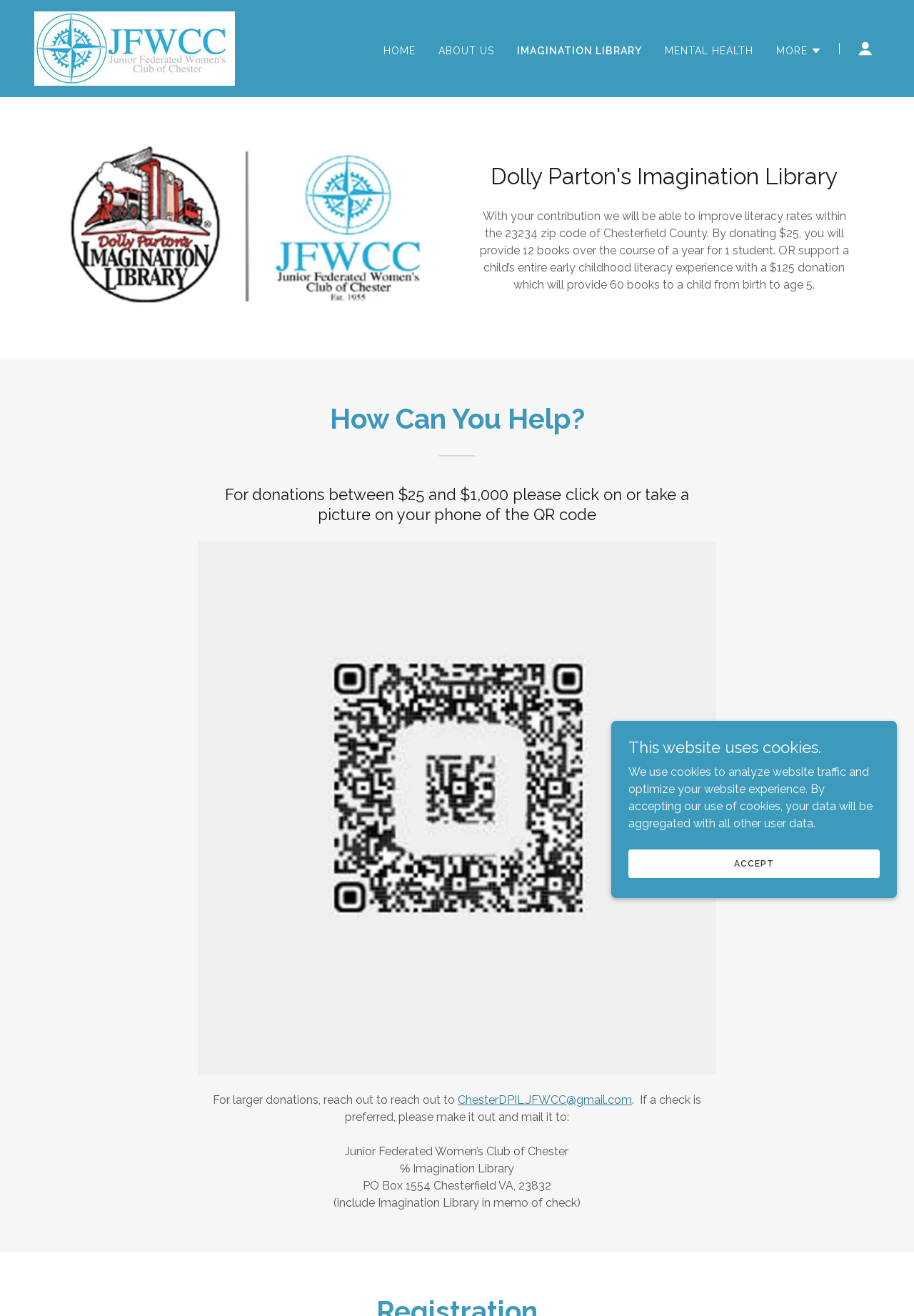Identify the bounding box coordinates of the area that should be clicked in order to complete the given instruction: "Donate with QR code". The bounding box coordinates should be four float numbers between 0 and 1, i.e., [left, top, right, bottom].

[0.217, 0.608, 0.783, 0.618]